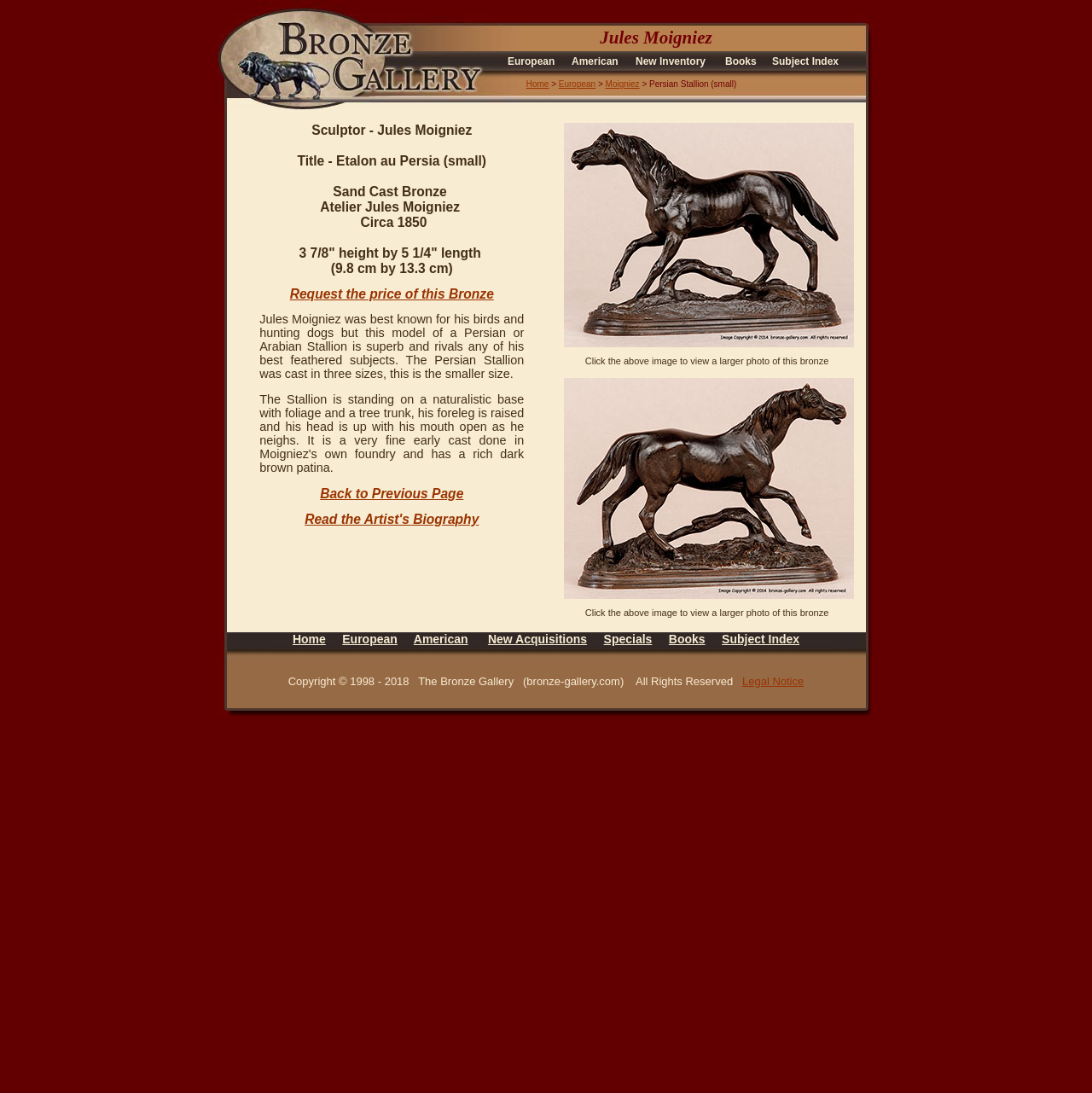Determine the bounding box coordinates of the area to click in order to meet this instruction: "Go back to the previous page".

[0.293, 0.445, 0.424, 0.458]